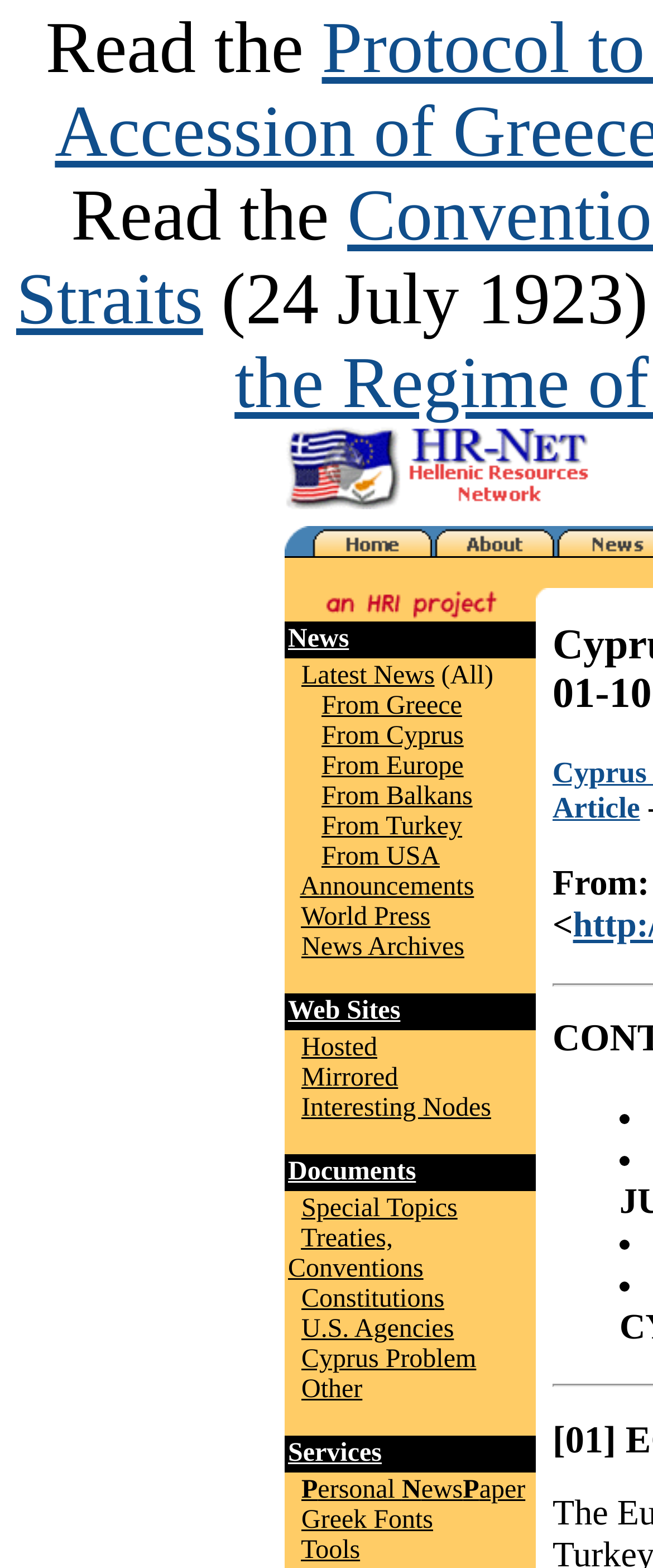Provide the bounding box coordinates for the area that should be clicked to complete the instruction: "read the latest news".

[0.462, 0.422, 0.665, 0.44]